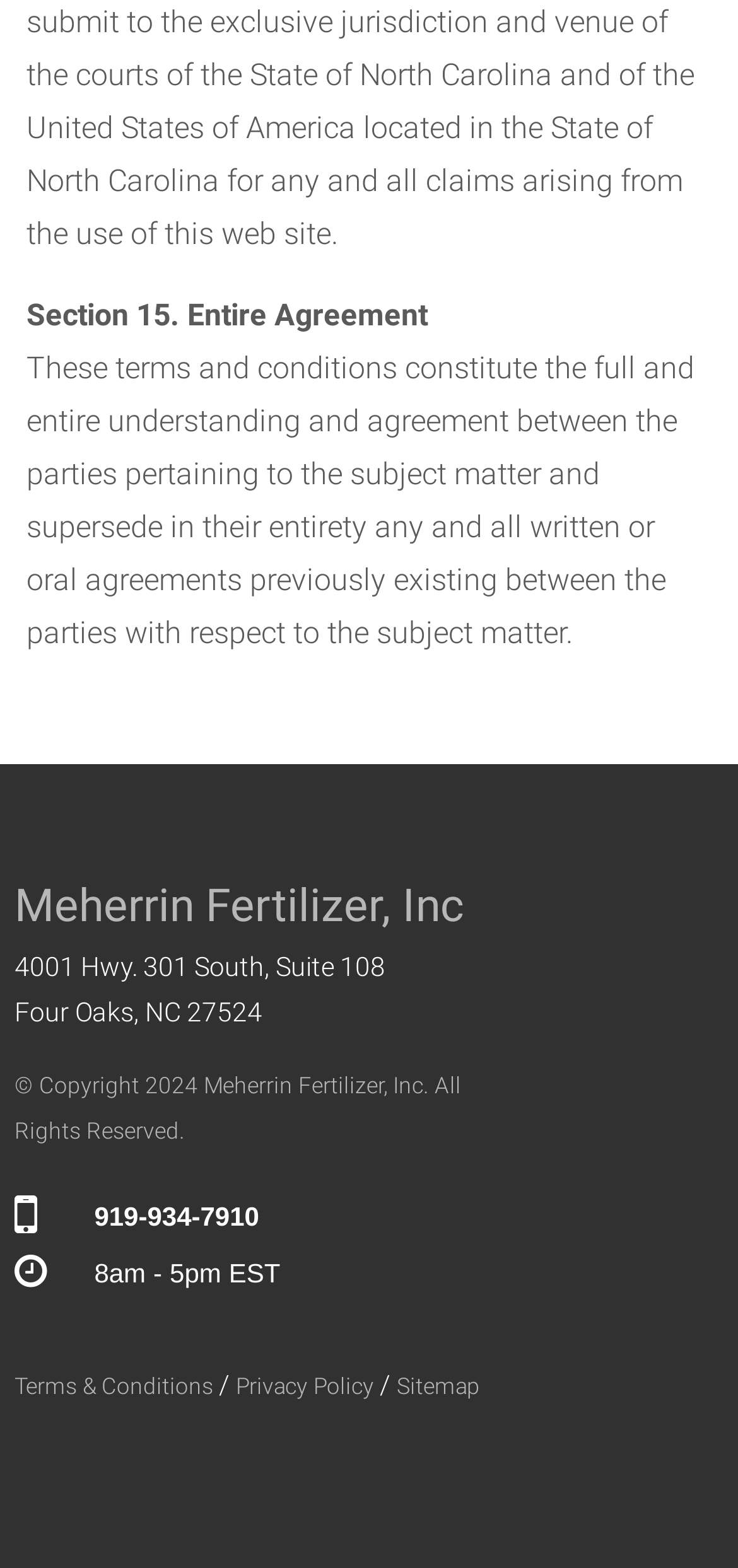From the element description: "Terms & Conditions", extract the bounding box coordinates of the UI element. The coordinates should be expressed as four float numbers between 0 and 1, in the order [left, top, right, bottom].

[0.02, 0.876, 0.289, 0.893]